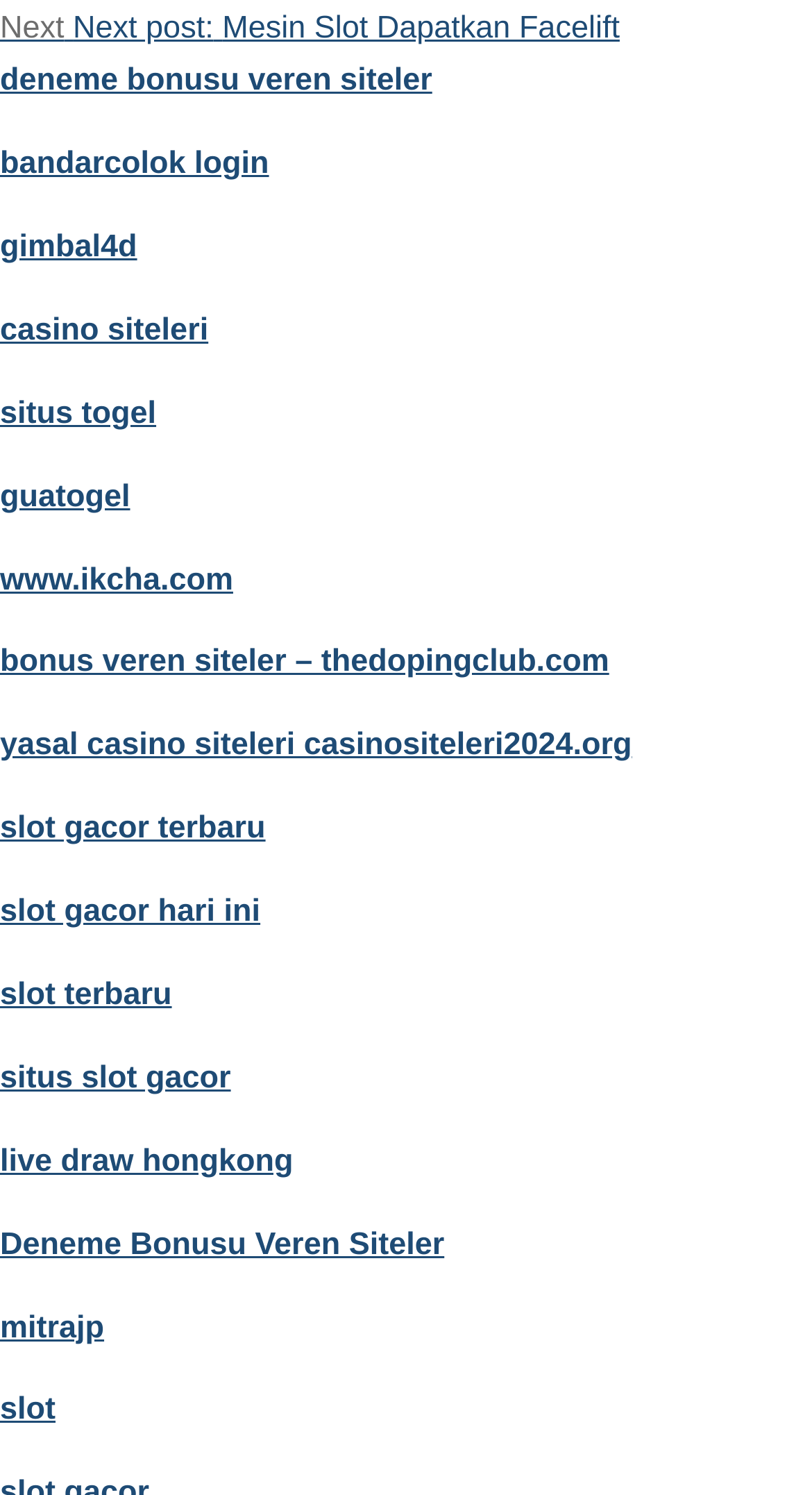Determine the bounding box coordinates of the element that should be clicked to execute the following command: "explore casino siteleri".

[0.0, 0.209, 0.257, 0.233]